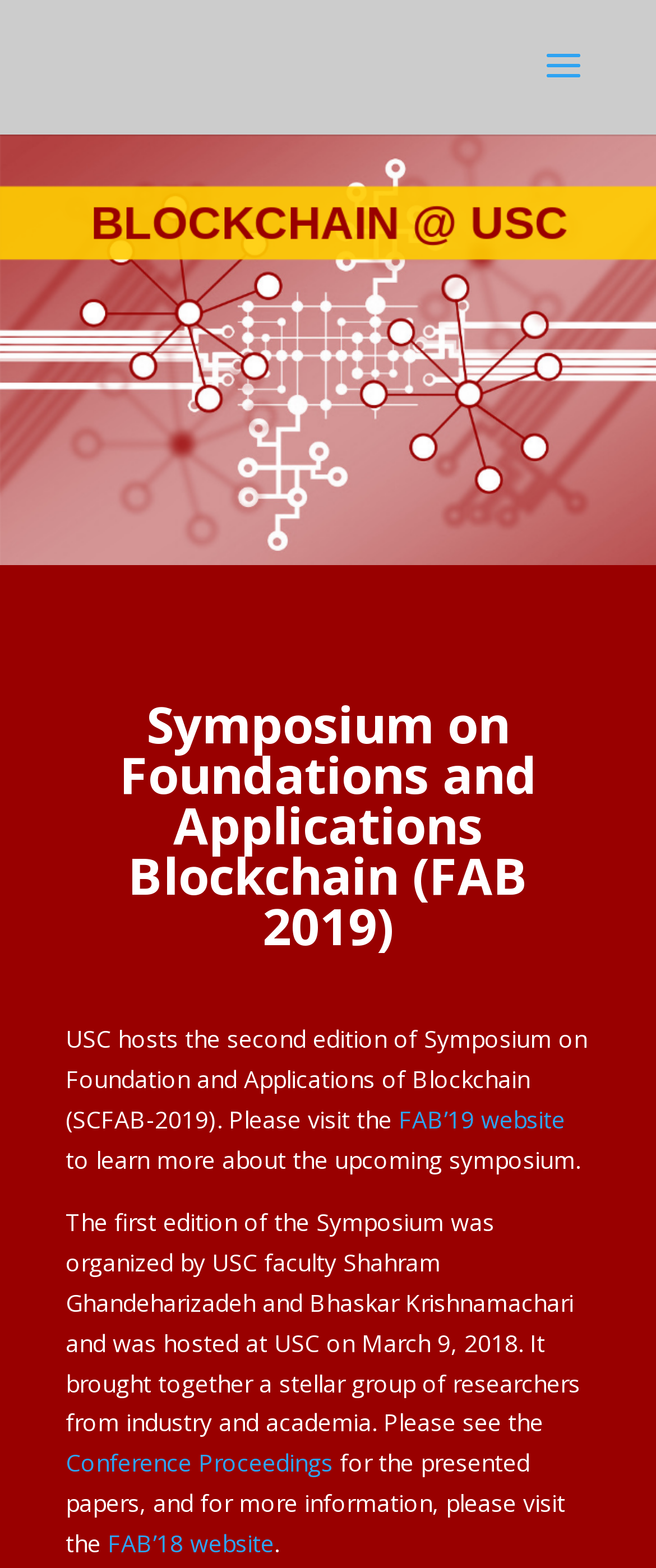Using the information from the screenshot, answer the following question thoroughly:
When was the first edition of the Symposium organized?

The date of the first edition of the Symposium can be found in the text 'The first edition of the Symposium was organized by USC faculty Shahram Ghandeharizadeh and Bhaskar Krishnamachari and was hosted at USC on March 9, 2018.'.